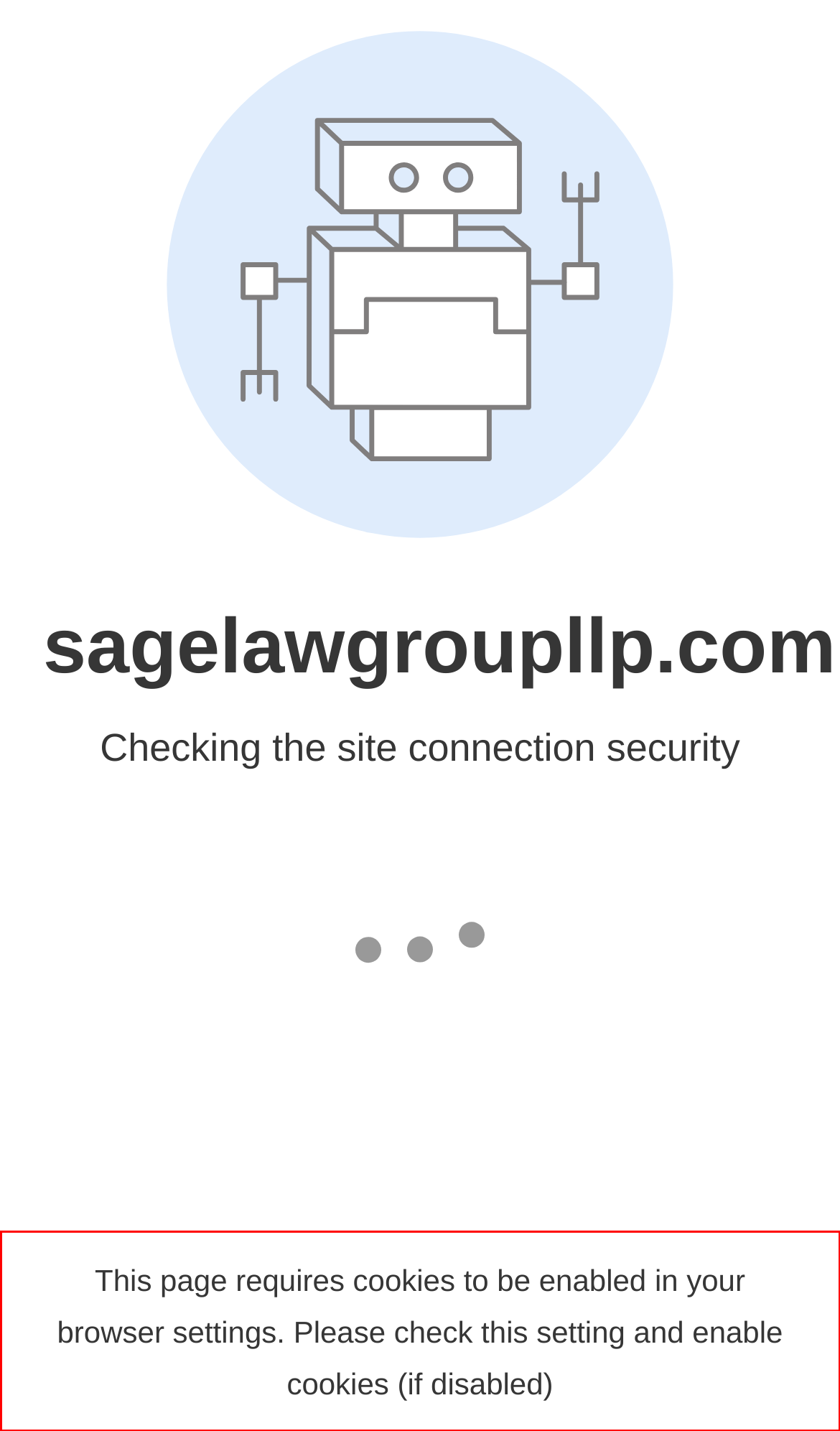Using OCR, extract the text content found within the red bounding box in the given webpage screenshot.

This page requires cookies to be enabled in your browser settings. Please check this setting and enable cookies (if disabled)